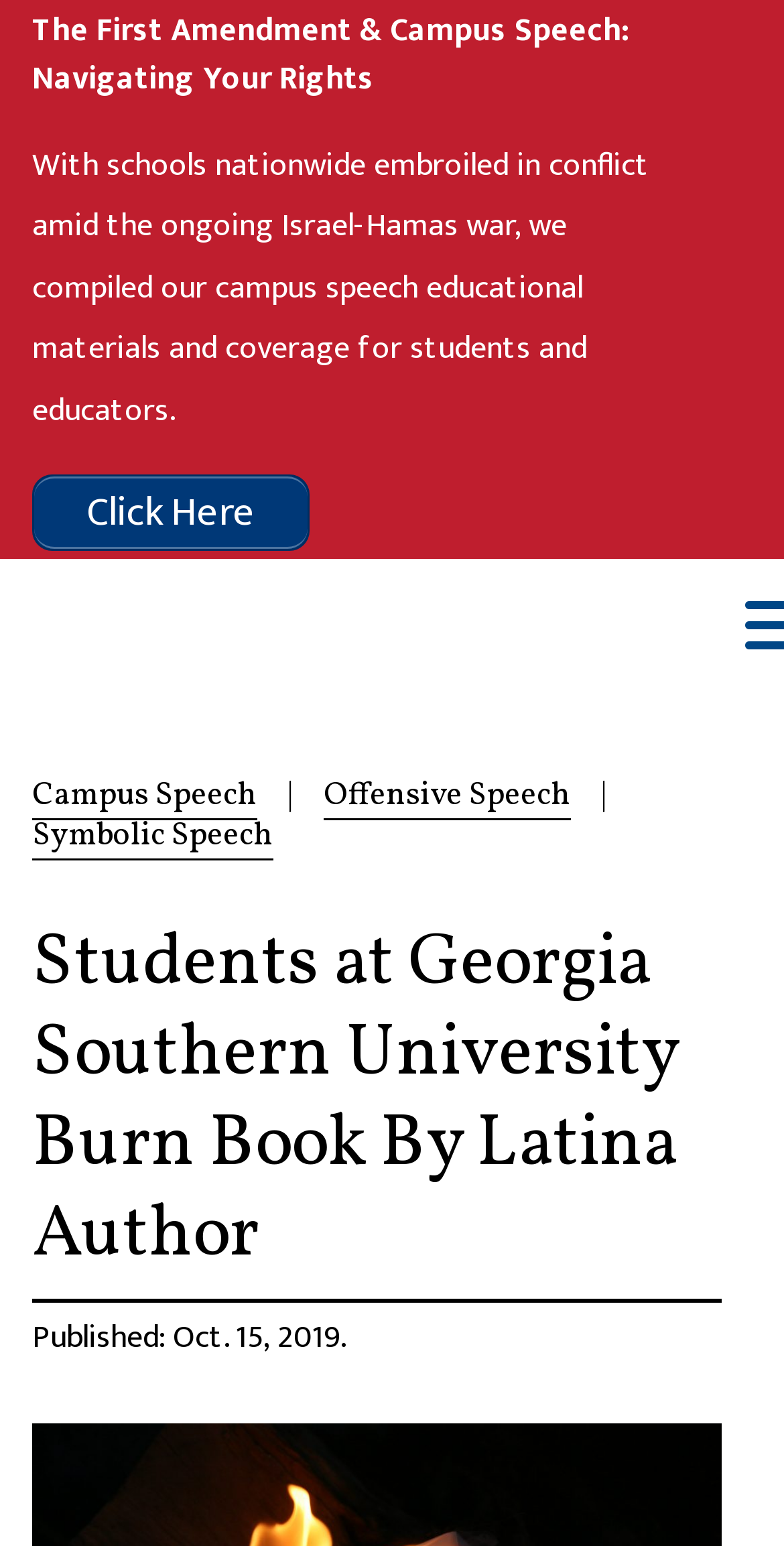What is the name of the student newspaper mentioned in the article?
Based on the screenshot, answer the question with a single word or phrase.

The George-Anne